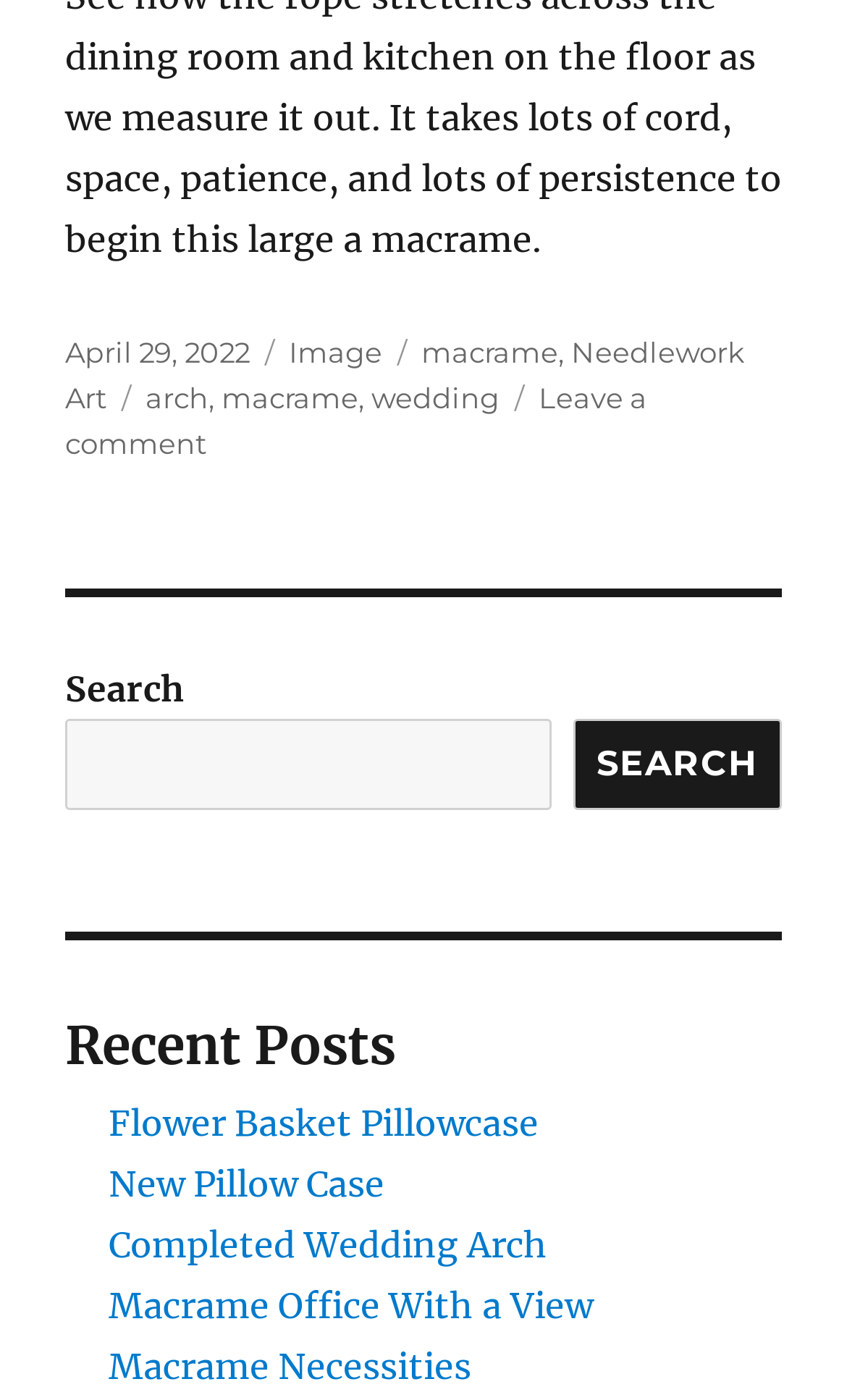Please indicate the bounding box coordinates of the element's region to be clicked to achieve the instruction: "View recent post Flower Basket Pillowcase". Provide the coordinates as four float numbers between 0 and 1, i.e., [left, top, right, bottom].

[0.128, 0.787, 0.636, 0.818]